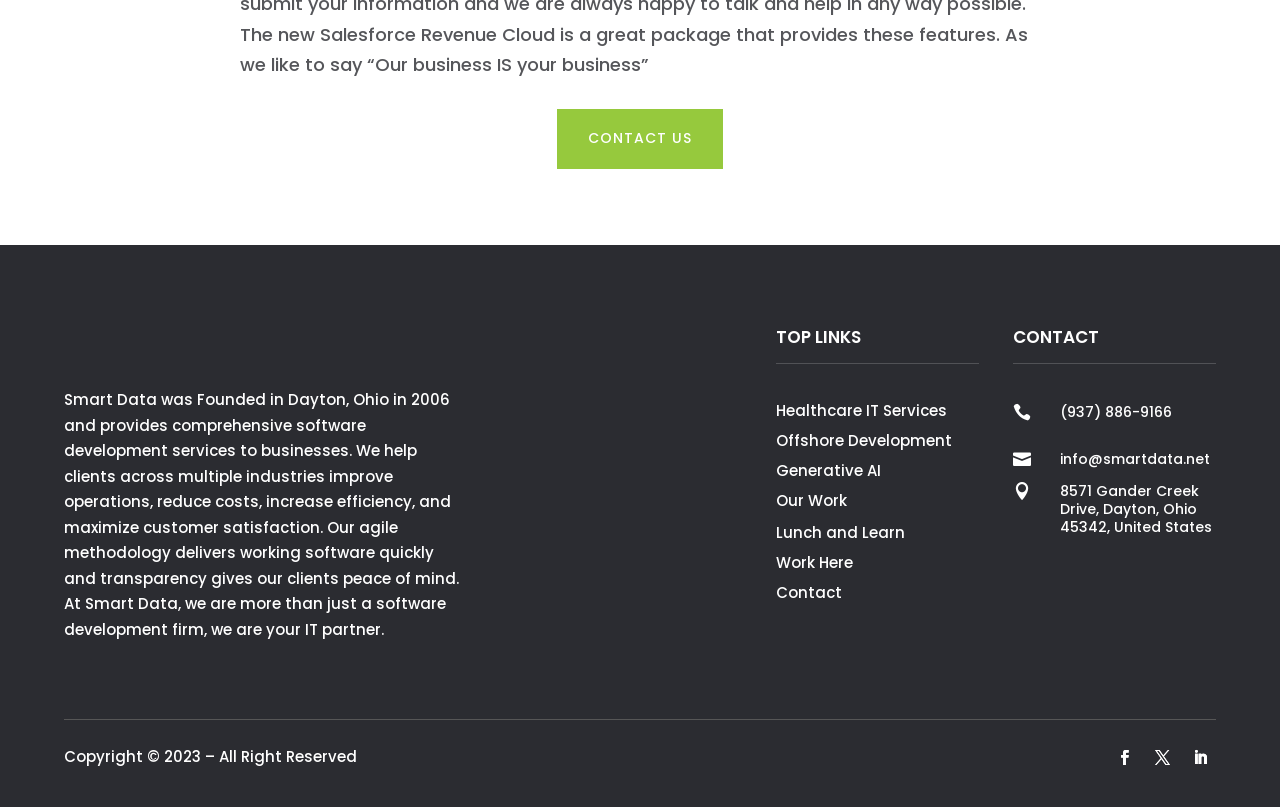Please identify the bounding box coordinates of the clickable area that will fulfill the following instruction: "Click CONTACT US". The coordinates should be in the format of four float numbers between 0 and 1, i.e., [left, top, right, bottom].

[0.435, 0.135, 0.565, 0.209]